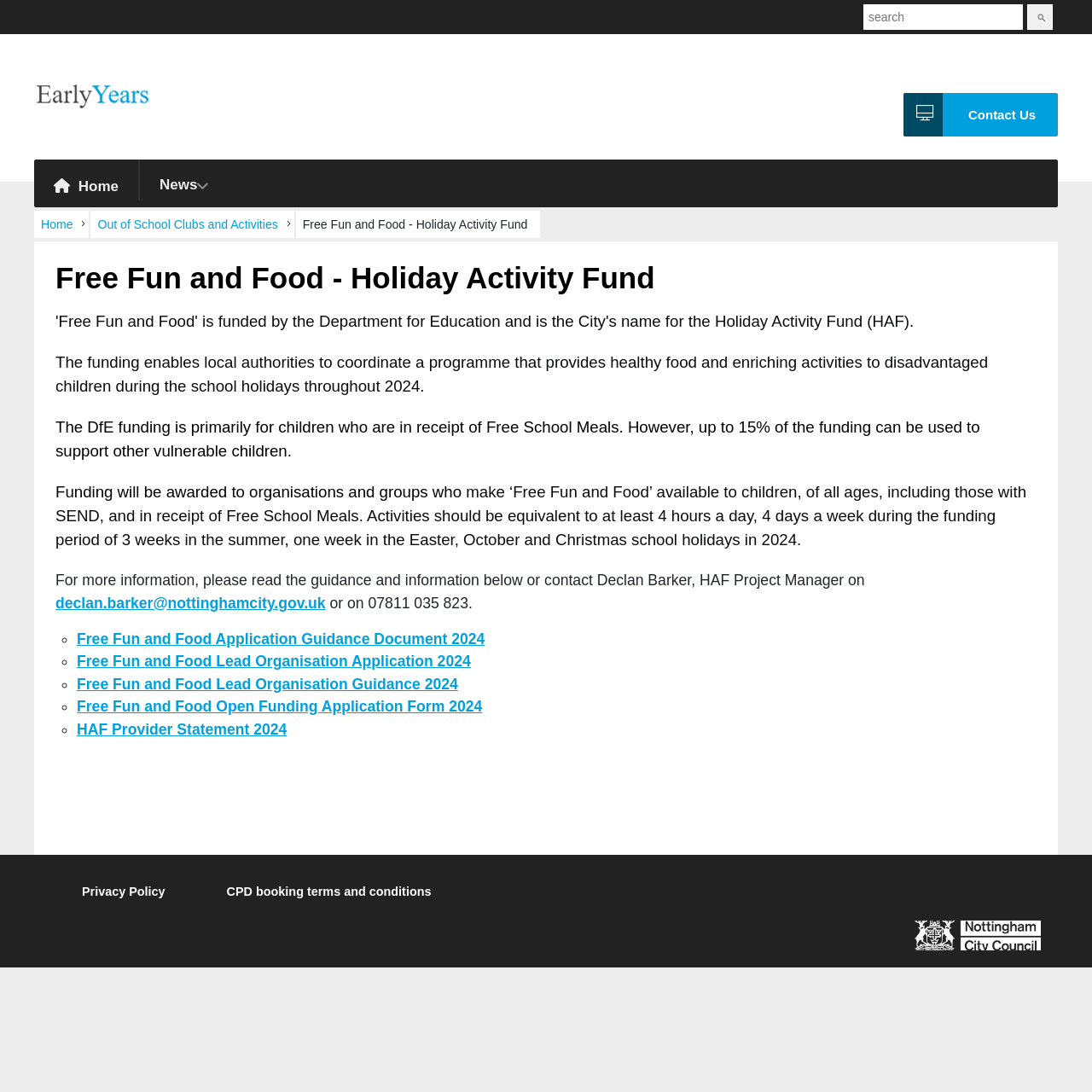Extract the top-level heading from the webpage and provide its text.

Free Fun and Food - Holiday Activity Fund